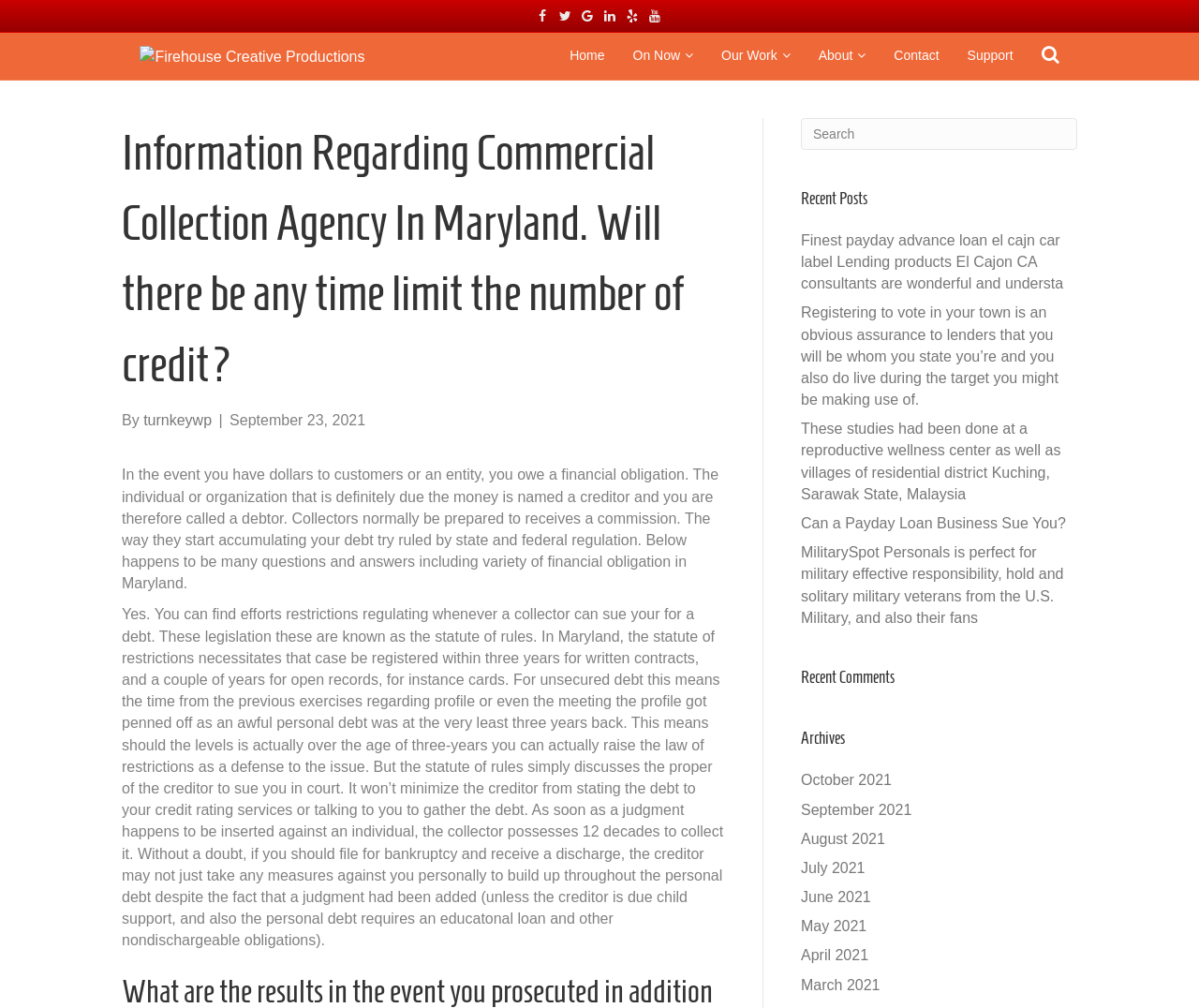Provide the bounding box coordinates of the section that needs to be clicked to accomplish the following instruction: "Click the 'Contact' link."

[0.749, 0.033, 0.81, 0.079]